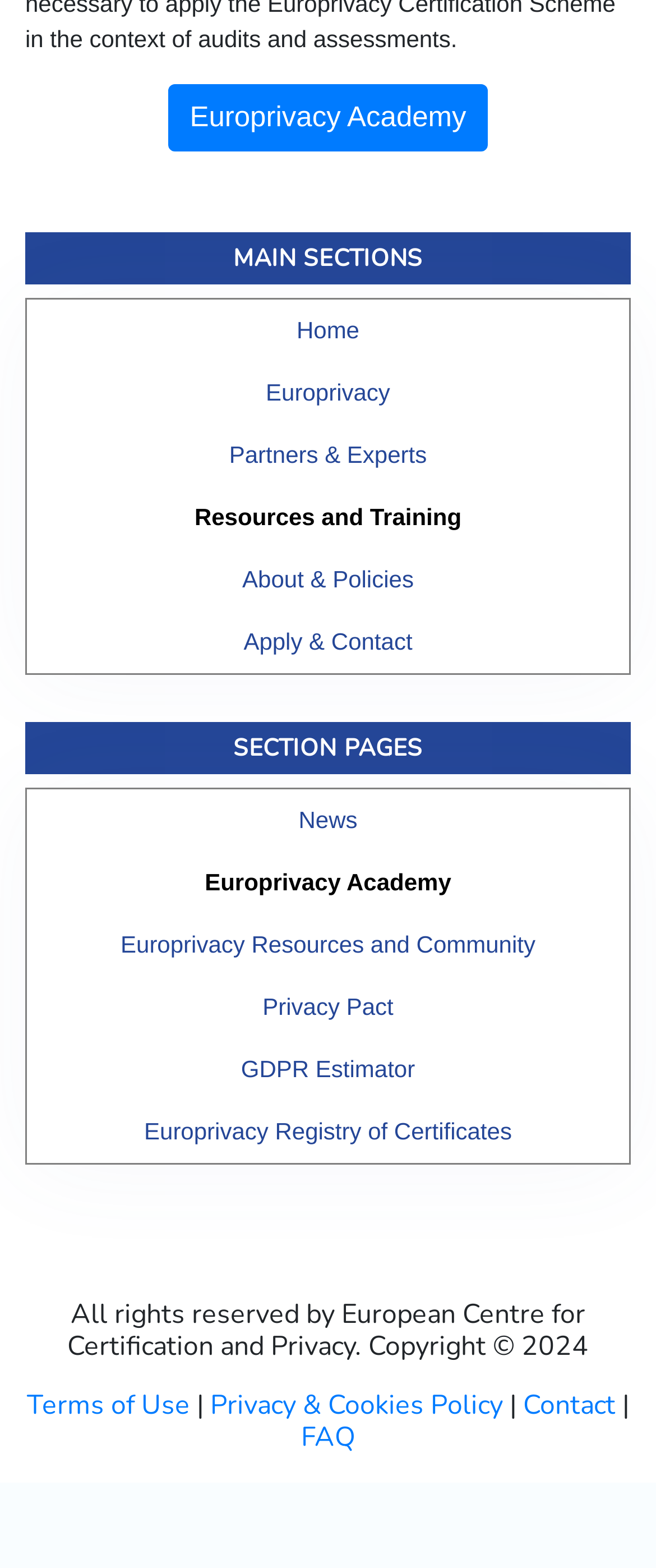Please identify the bounding box coordinates of the clickable element to fulfill the following instruction: "go to home page". The coordinates should be four float numbers between 0 and 1, i.e., [left, top, right, bottom].

[0.077, 0.191, 0.923, 0.231]